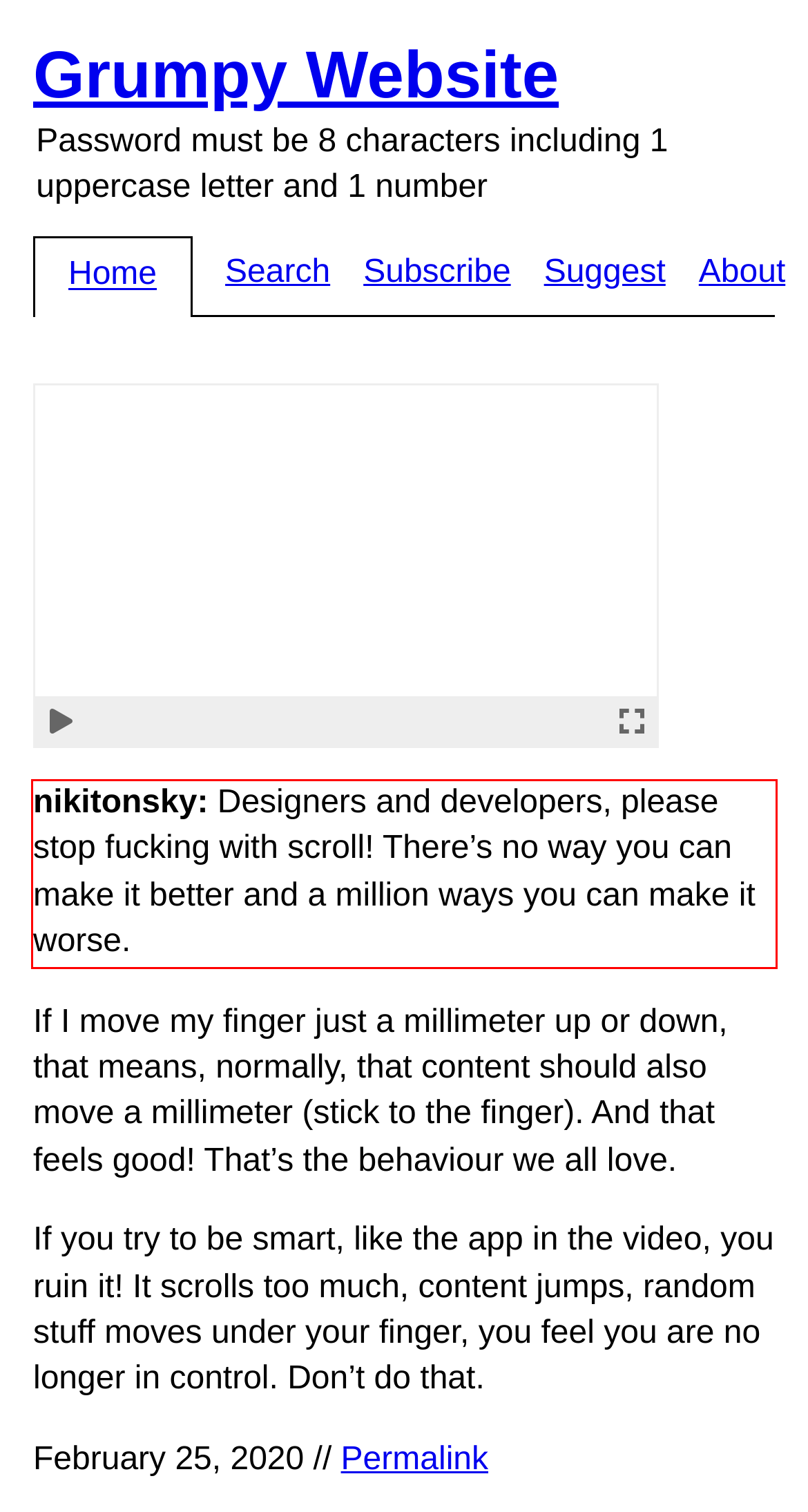From the given screenshot of a webpage, identify the red bounding box and extract the text content within it.

nikitonsky: Designers and developers, please stop fucking with scroll! There’s no way you can make it better and a million ways you can make it worse.